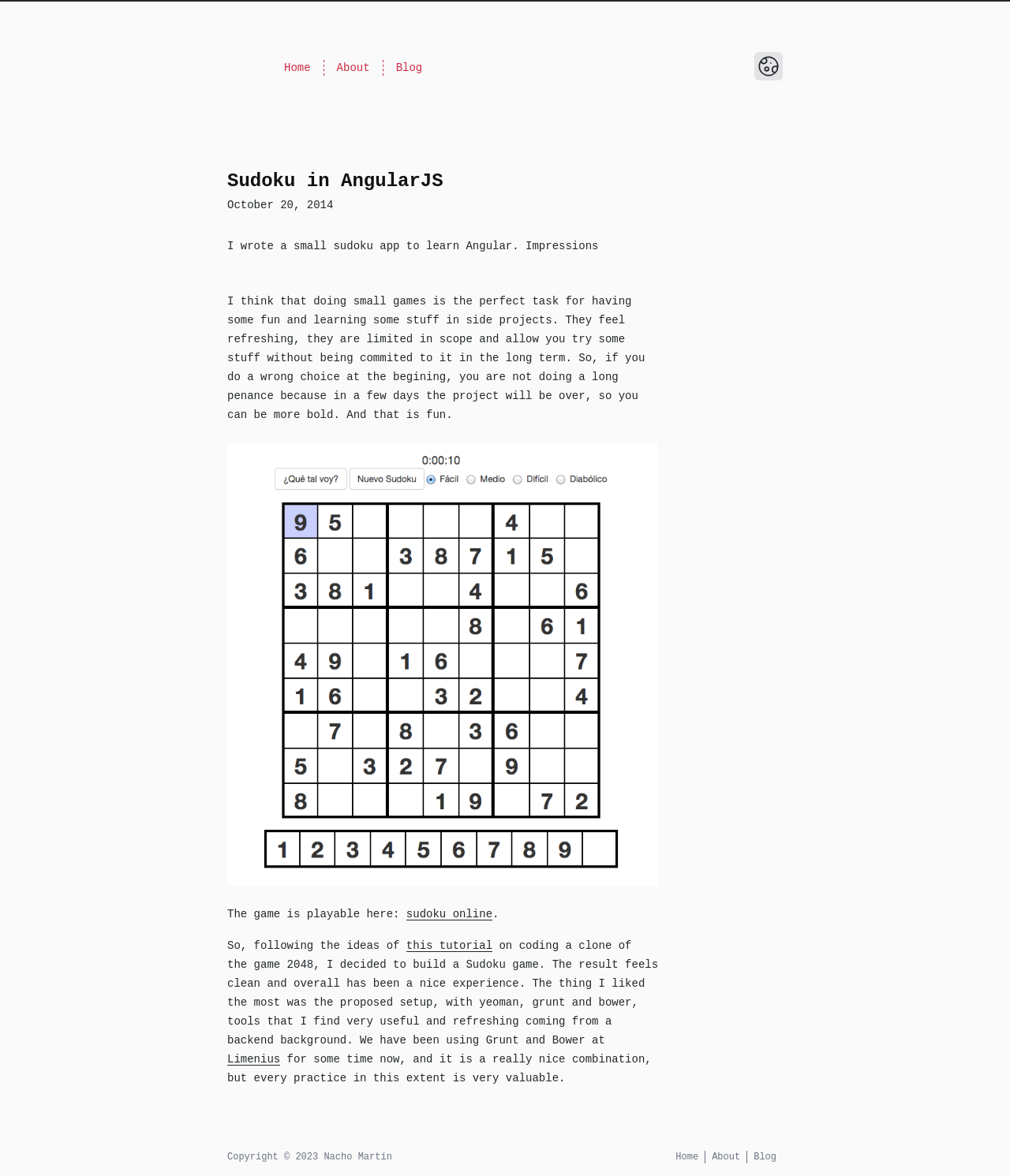Produce a meticulous description of the webpage.

The webpage is about the author's experience building a Sudoku app using Angular. At the top, there is a navigation menu with links to "Home", "About", and "Blog". Next to it, there is a button to toggle dark mode. 

Below the navigation menu, there is a main content area that takes up most of the page. The title "Sudoku in AngularJS" is prominently displayed at the top of this section. Below the title, there is a timestamp indicating that the article was posted on October 20, 2014. 

The article itself is a personal reflection on the author's experience building the Sudoku app. The text describes the author's motivation for building the app, the benefits of working on small projects, and the technical tools used in the project. There is an image of the Sudoku game embedded in the article. 

The article also includes links to the playable Sudoku game and a tutorial on building a clone of the game 2048. Additionally, there is a mention of the author's company, Limenius, and their experience with using Grunt and Bower. 

At the bottom of the page, there is a "Back to Top" button and a copyright notice indicating that the content is copyrighted by Nacho Martín in 2023. There is also a secondary navigation menu with links to "Home", "About", and "Blog".